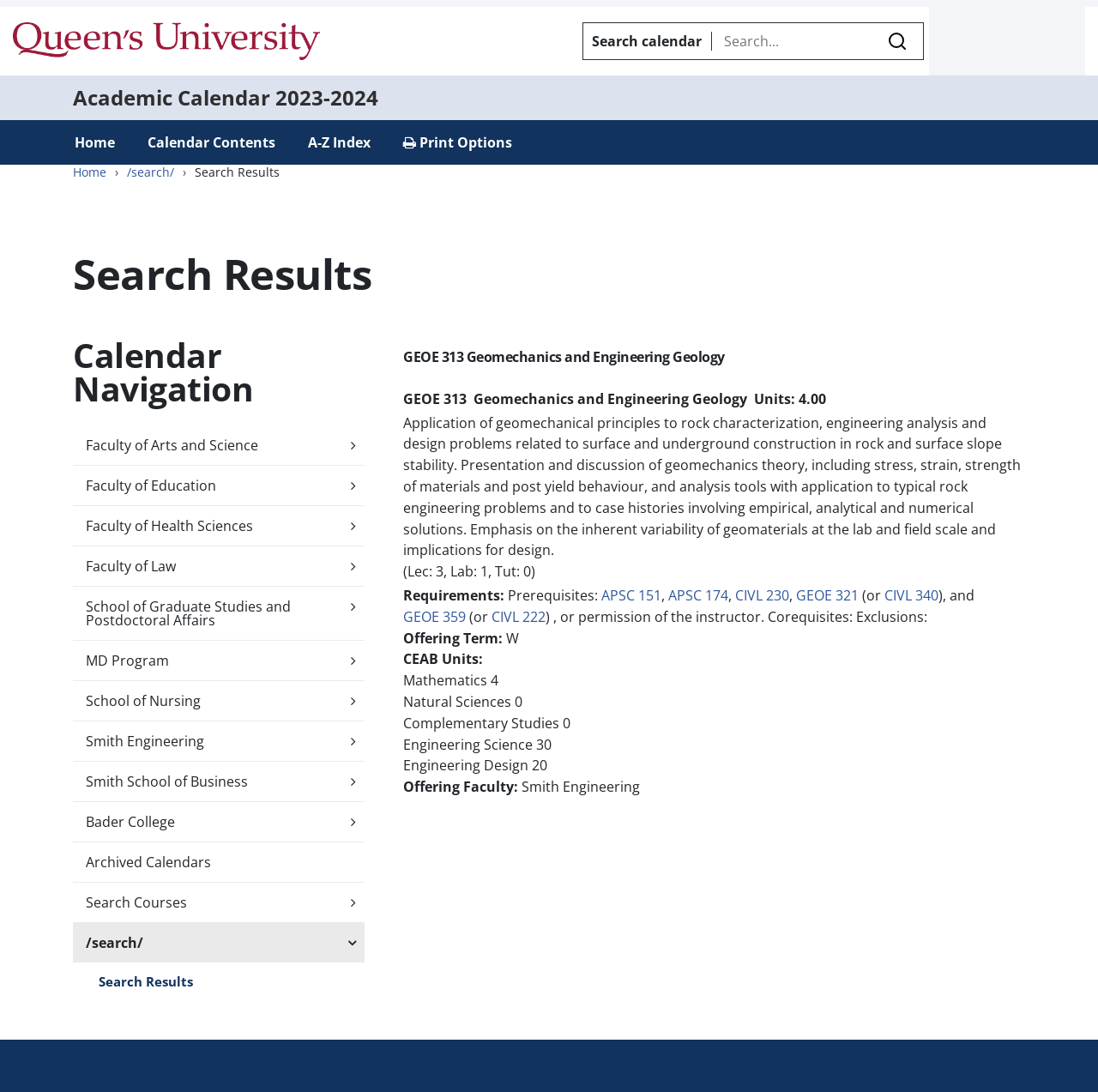Provide a short answer using a single word or phrase for the following question: 
What is the unit value of the course GEOE 313?

4.00